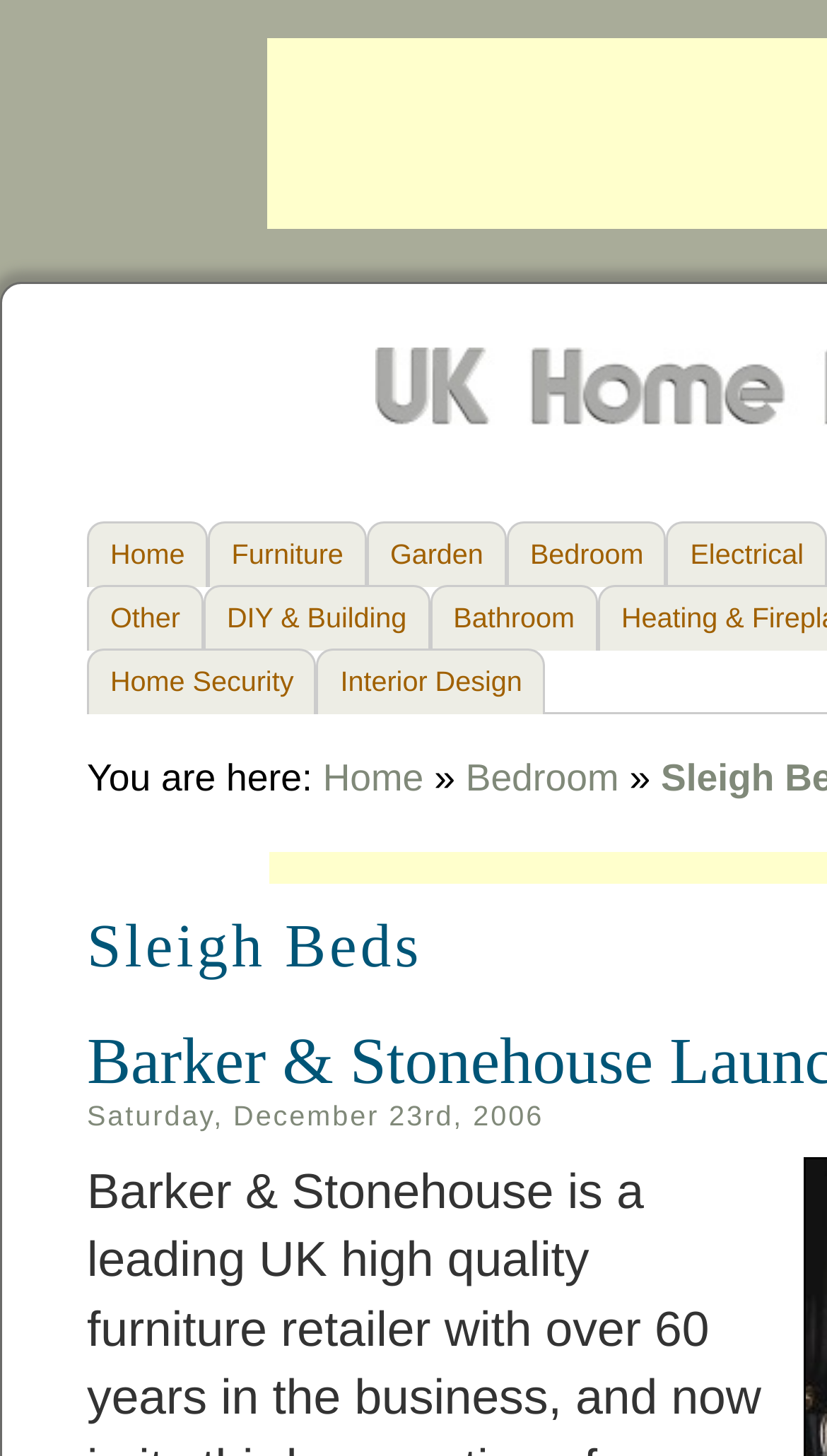Find and indicate the bounding box coordinates of the region you should select to follow the given instruction: "explore interior design".

[0.383, 0.445, 0.66, 0.491]